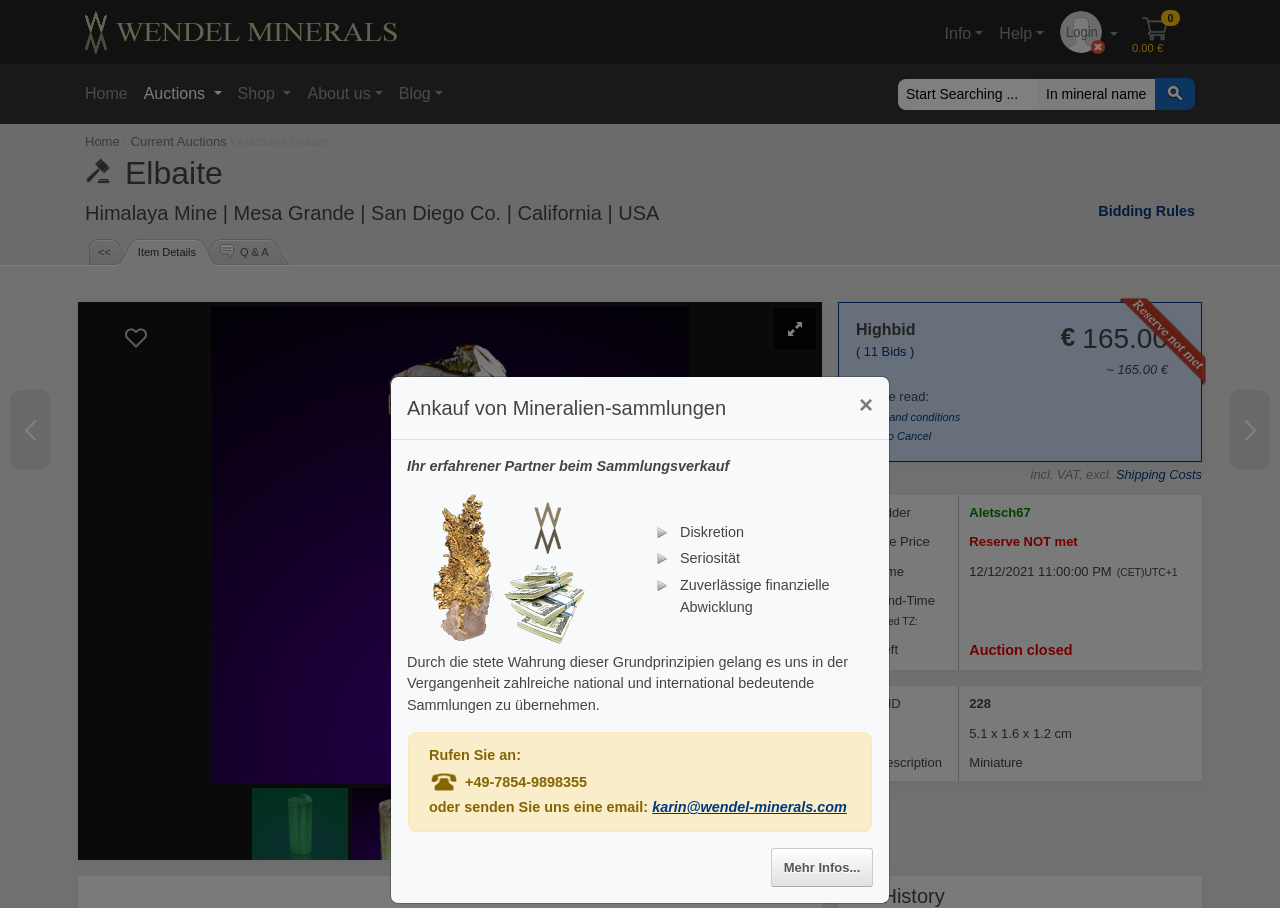Identify the bounding box for the given UI element using the description provided. Coordinates should be in the format (top-left x, top-left y, bottom-right x, bottom-right y) and must be between 0 and 1. Here is the description: Terms and conditions

[0.669, 0.452, 0.75, 0.465]